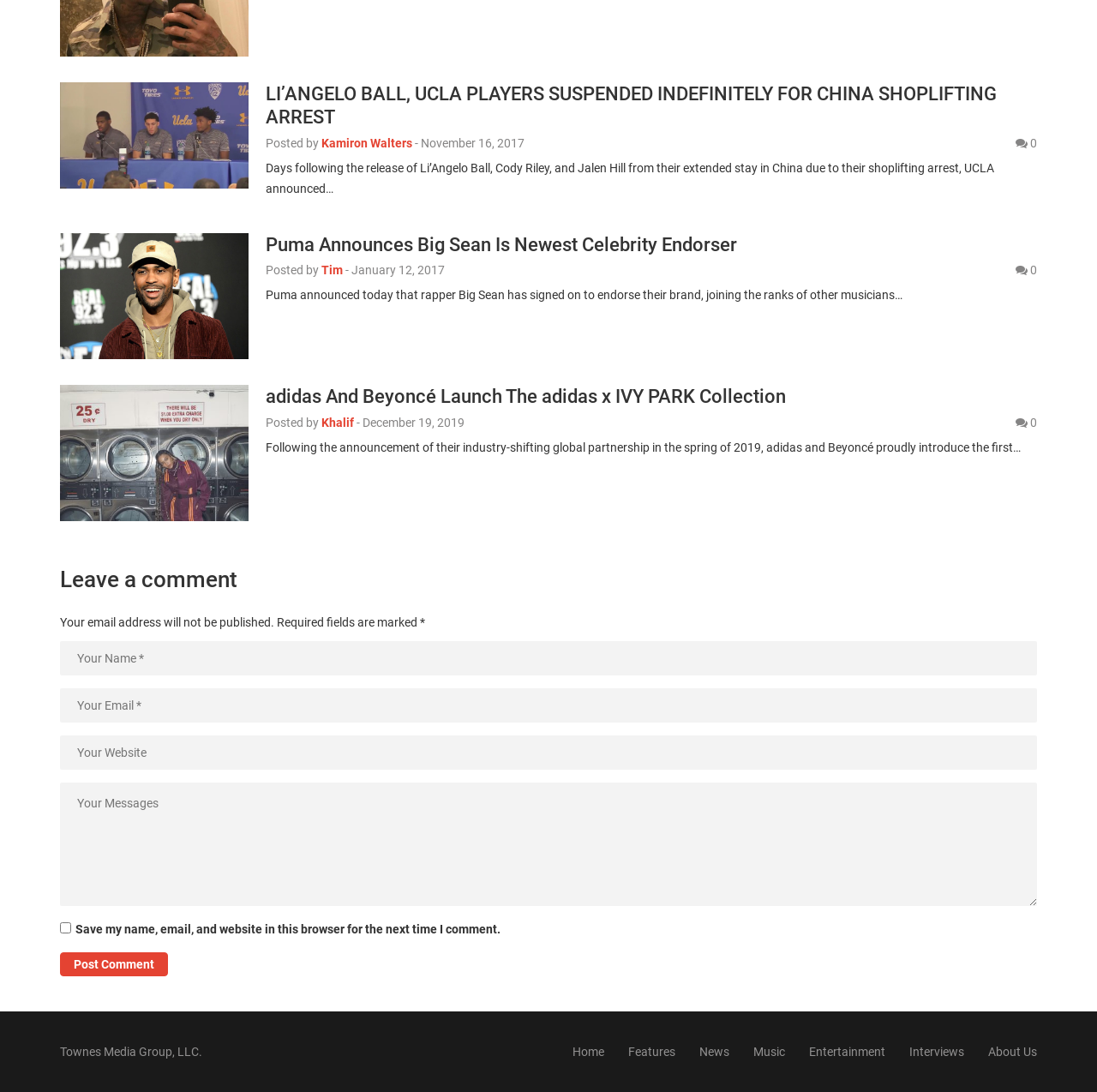Please determine the bounding box coordinates of the element's region to click in order to carry out the following instruction: "Click on the link to Home". The coordinates should be four float numbers between 0 and 1, i.e., [left, top, right, bottom].

[0.522, 0.957, 0.551, 0.969]